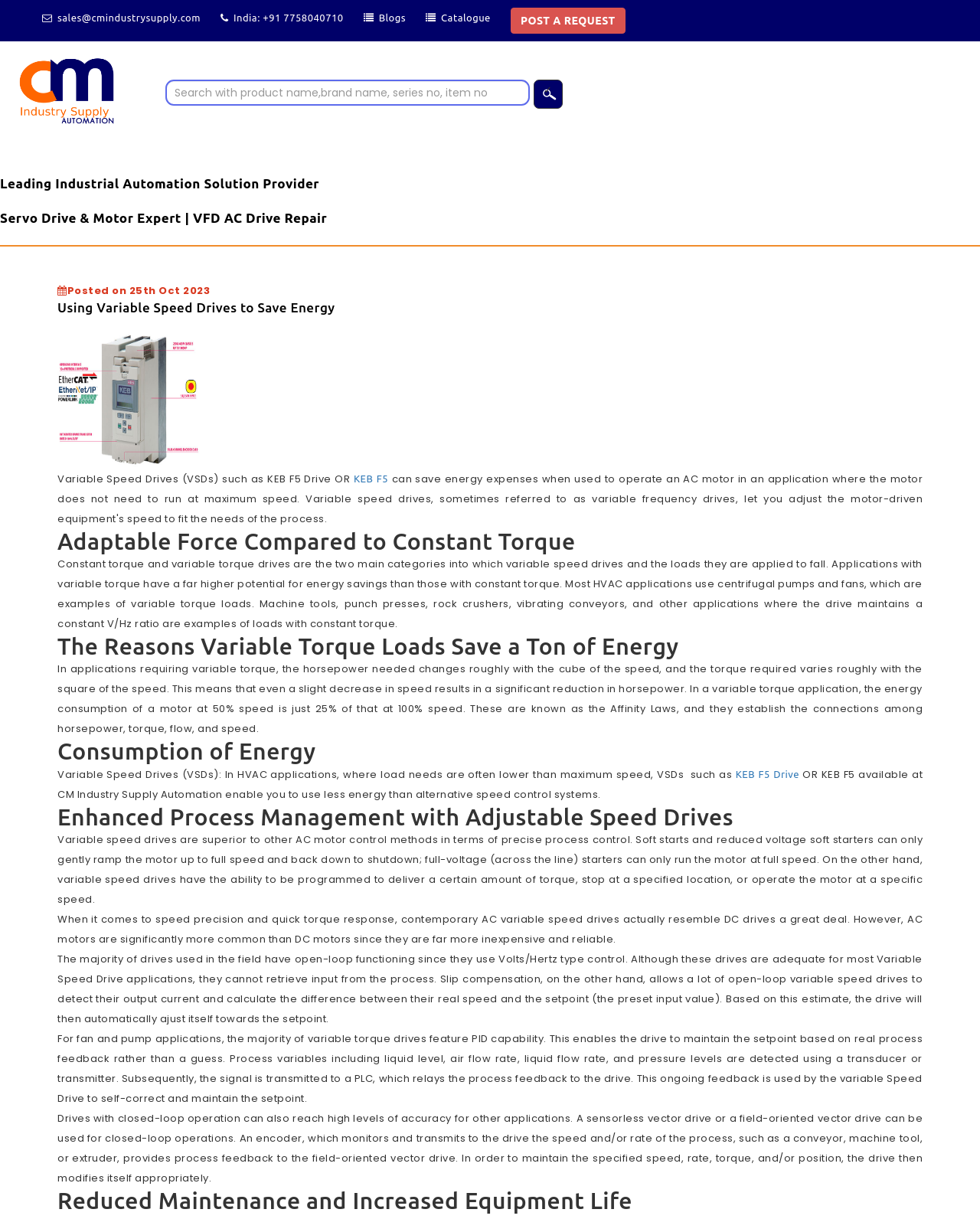Review the image closely and give a comprehensive answer to the question: What is the topic of the blog post?

The topic of the blog post can be found in the heading of the webpage, which is 'Using Variable Speed Drives to Save Energy'. This heading is located below the company logo and navigation menu, and it summarizes the main topic of the blog post.